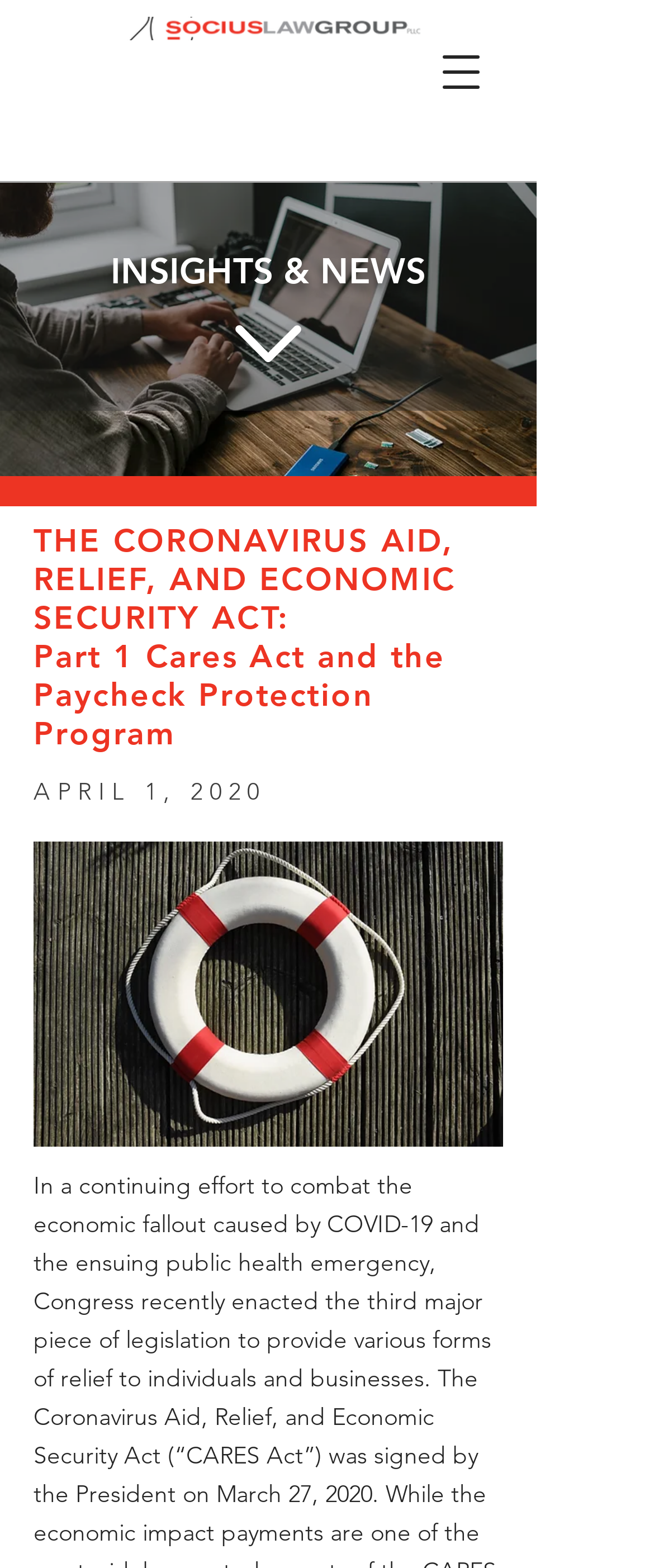What is the date of the article?
Refer to the image and give a detailed answer to the question.

The date of the article is mentioned in the heading 'APRIL 1, 2020' which is located below the main title of the article.